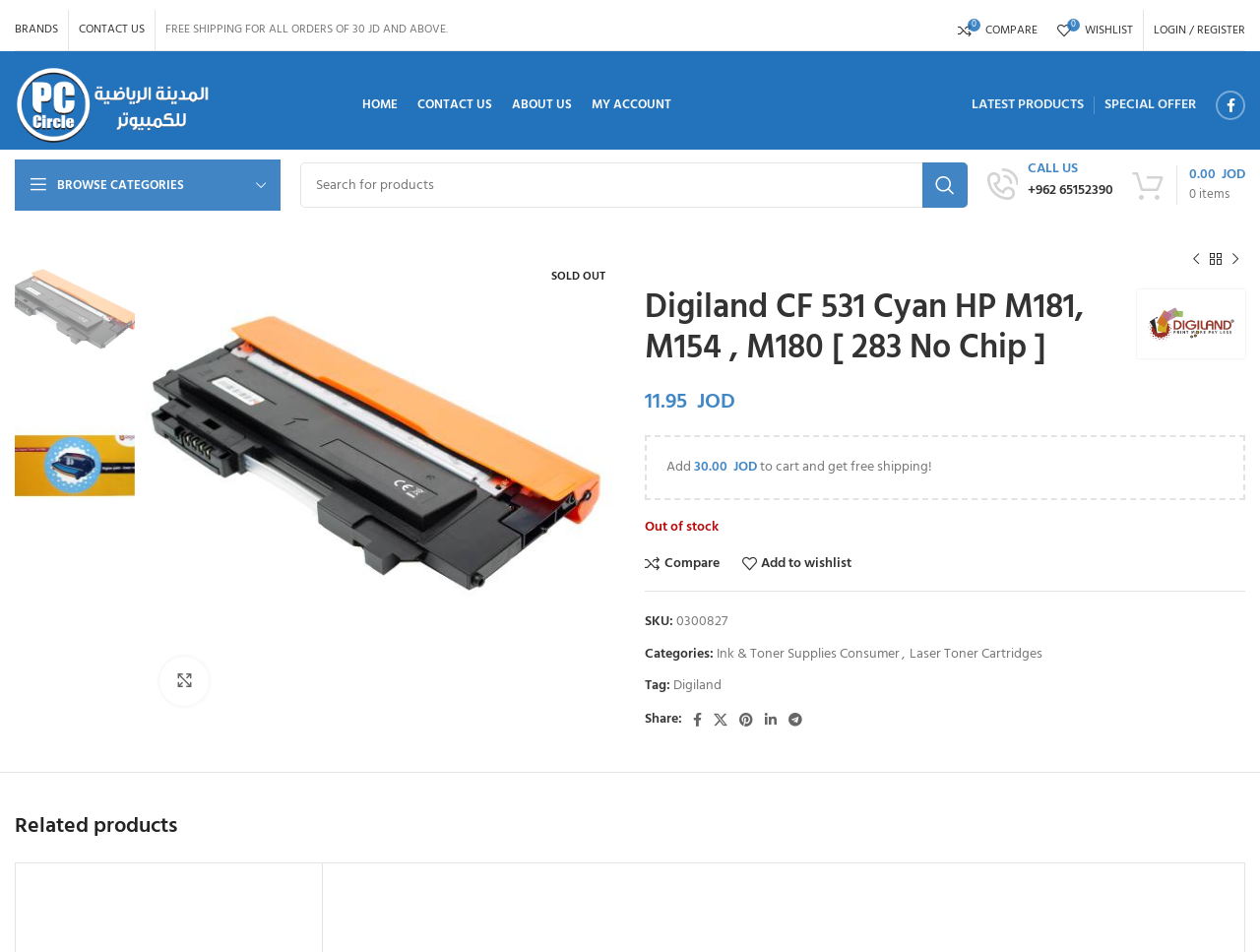Provide the bounding box coordinates of the area you need to click to execute the following instruction: "Compare Digiland CF 531 Cyan with other products".

[0.512, 0.584, 0.571, 0.6]